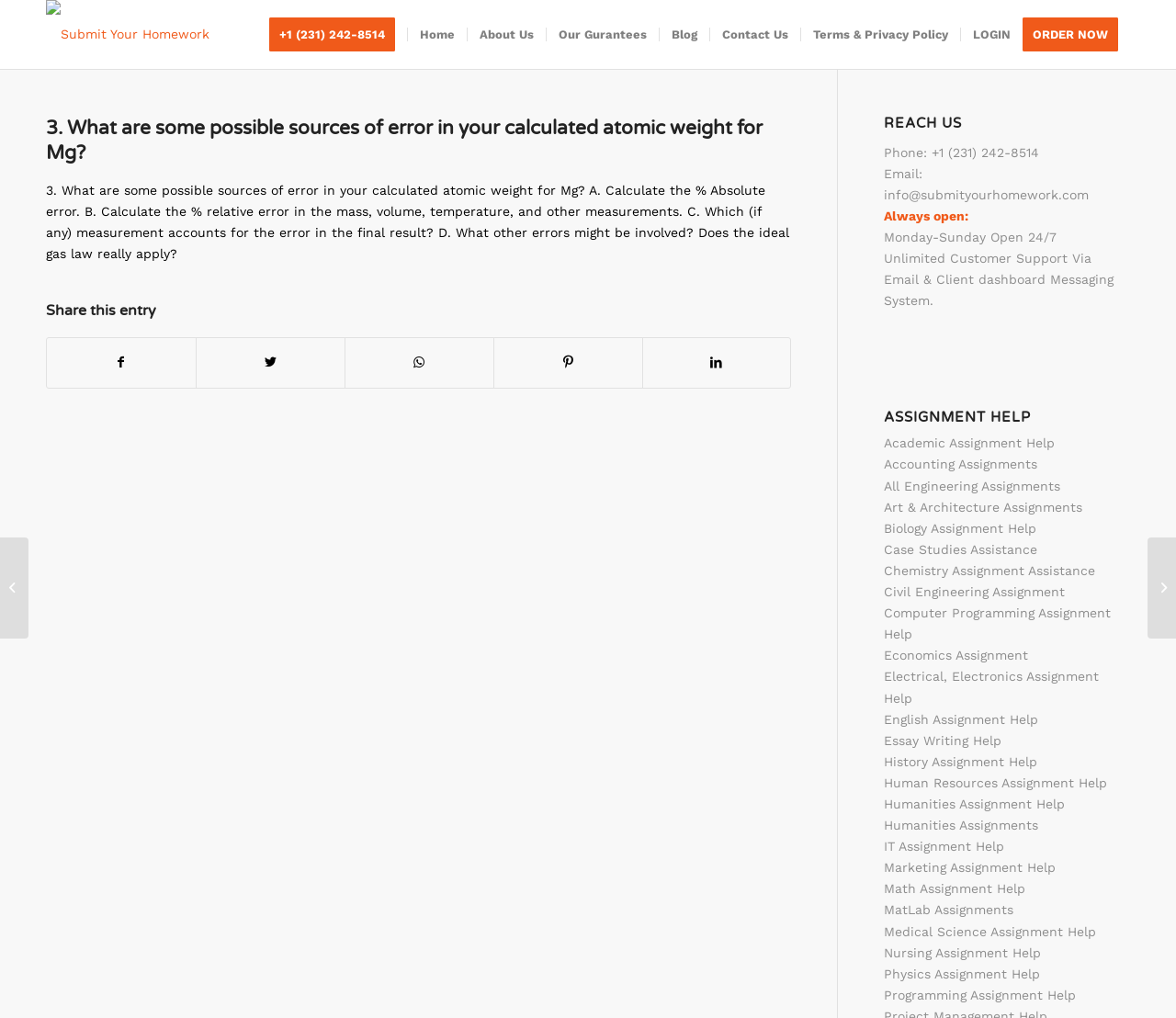What is the operating schedule of the support team?
Refer to the screenshot and answer in one word or phrase.

Monday-Sunday Open 24/7